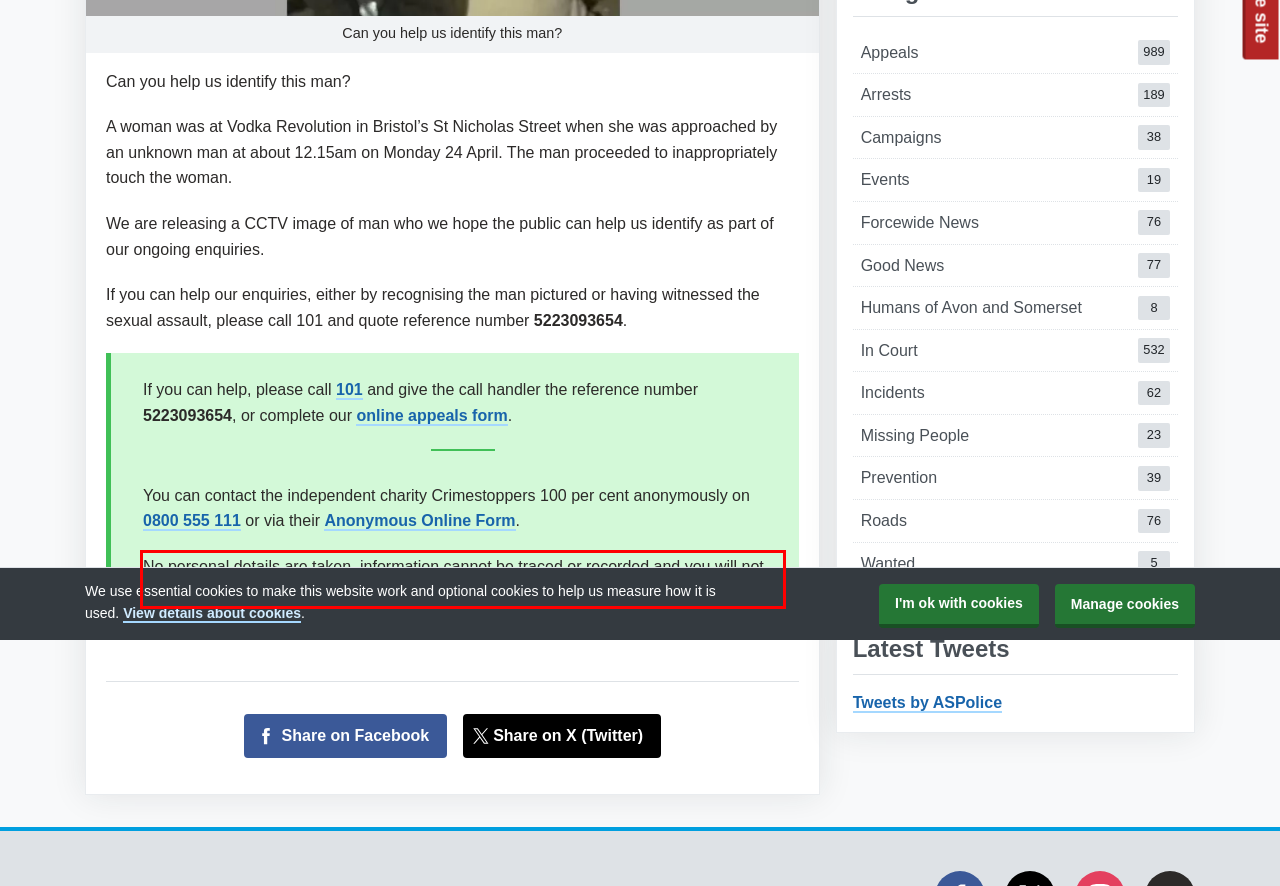You are looking at a screenshot of a webpage with a red rectangle bounding box. Use OCR to identify and extract the text content found inside this red bounding box.

No personal details are taken, information cannot be traced or recorded and you will not go to court or have to speak to police when contacting Crimestoppers.